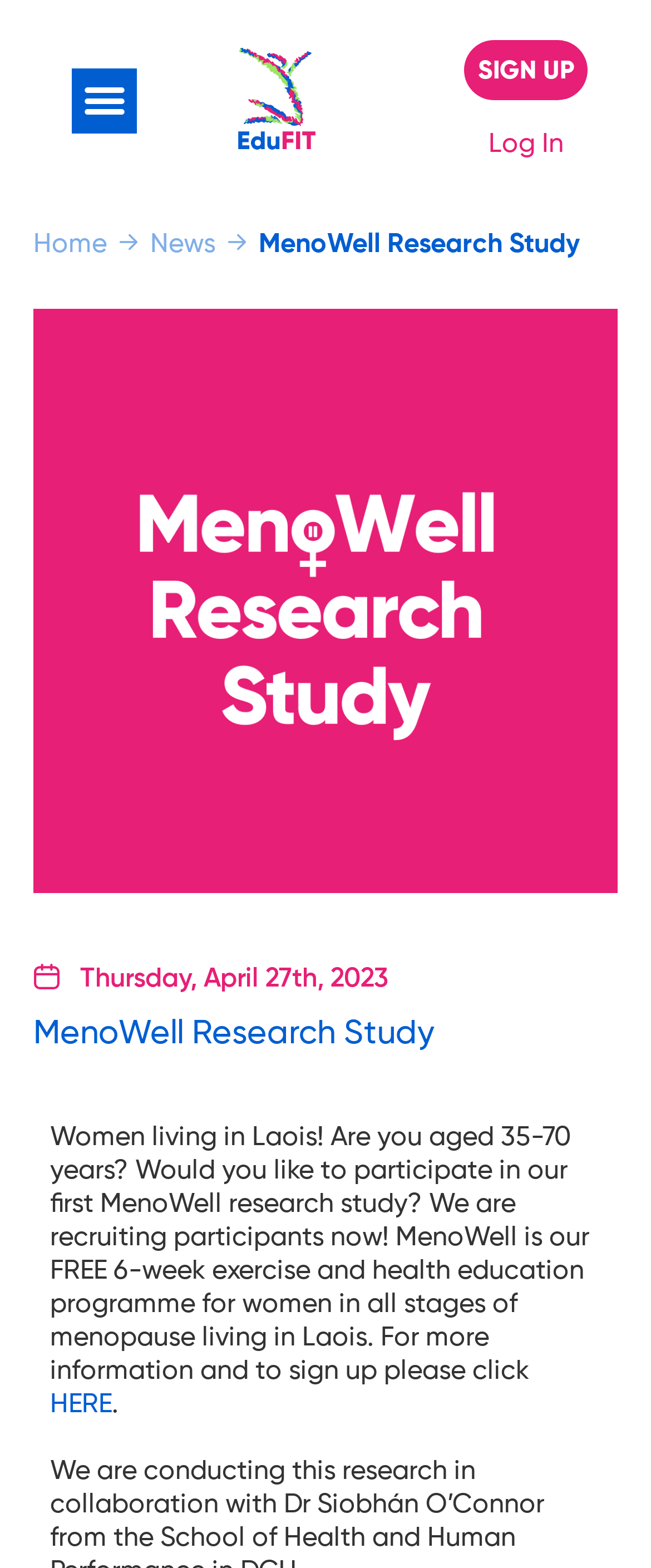What is the age range for women to participate in the research study? Based on the image, give a response in one word or a short phrase.

35-70 years